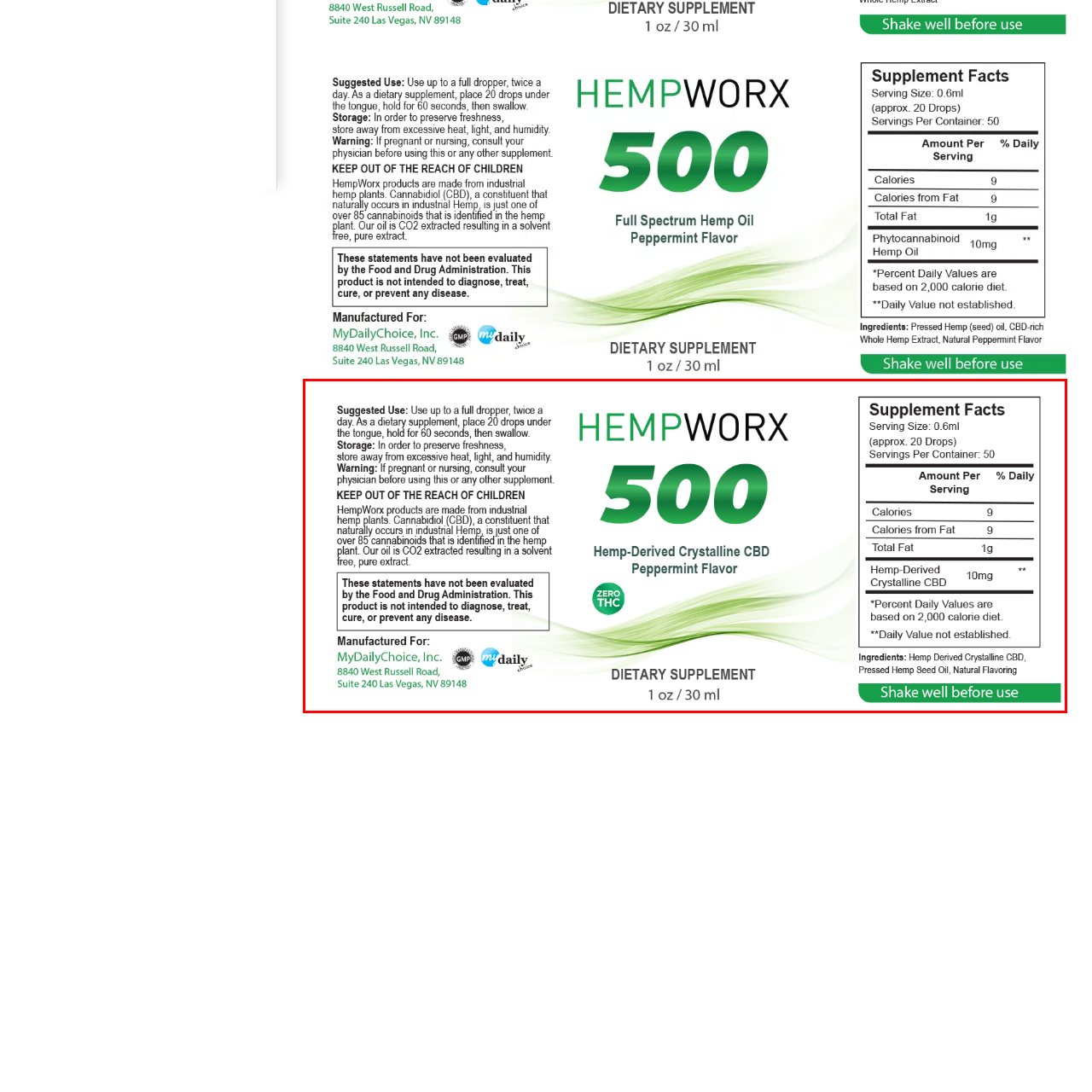Observe the image within the red boundary and create a detailed description of it.

The image features the packaging of HempWorx 500, a dietary supplement containing hemp-derived crystalline CBD in a refreshing peppermint flavor. The design prominently displays the product name "HEMPWORX 500" at the top, emphasizing its potency. Below, it includes the suggested use instructions, advising users to take one full dropper twice daily, and highlighting storage recommendations to maintain freshness. 

Key warnings are noted, such as keeping the product out of reach of children and consulting a physician if pregnant or nursing. The packaging also showcases the Supplement Facts section, specifying that each serving size is 0.6ml (approximately 20 drops), with a total of 50 servings per container. The nutritional information includes a calorie count and details on the amount of hemp-derived crystalline CBD—10mg per serving—underscoring the product's focus on health benefits without THC. 

Additionally, a disclaimer from the Food and Drug Administration is present, clarifying that the statements regarding the product's efficacy have not been officially evaluated. The package is usefully adorned with the manufacturer details, MyDailyChoice, Inc., along with an instruction to "Shake well before use," ensuring proper usage for optimal results. A subtle graphic element in green adds a natural touch, reinforcing the product's organic origins.